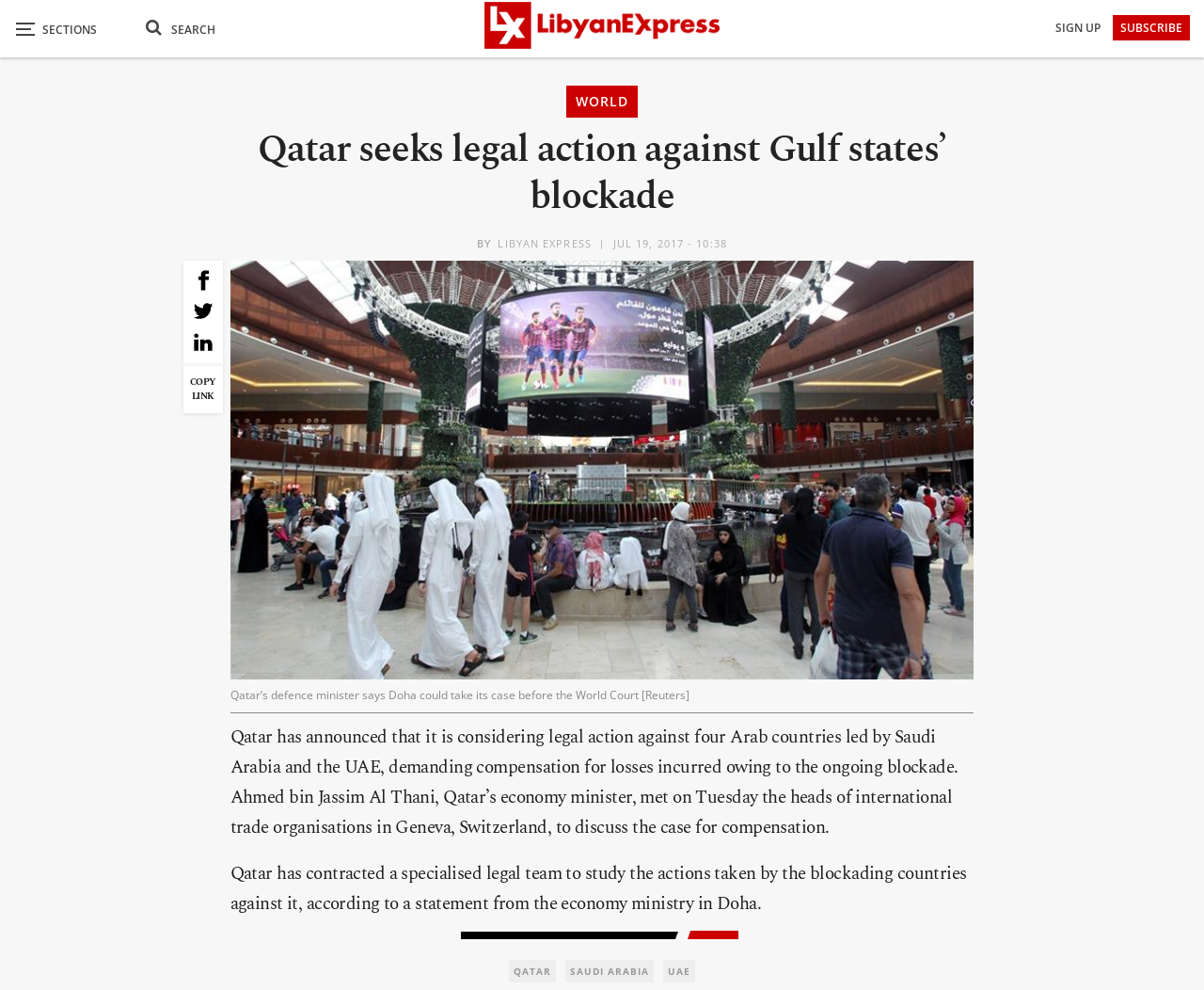What is Qatar considering taking against four Arab countries?
Please provide a detailed and comprehensive answer to the question.

Based on the webpage content, Qatar is considering taking legal action against four Arab countries led by Saudi Arabia and the UAE, demanding compensation for losses incurred owing to the ongoing blockade.